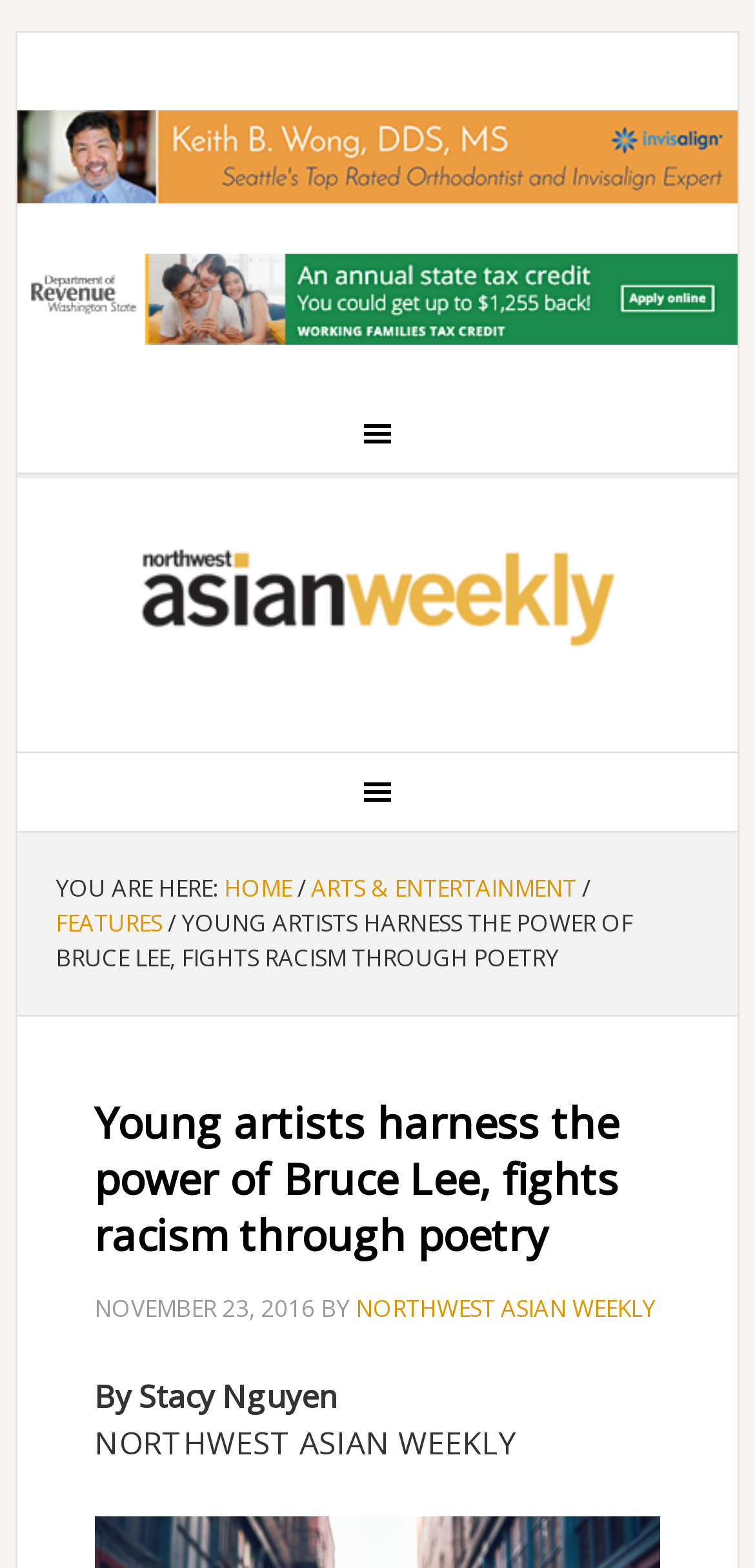Given the element description "Northwest Asian Weekly", identify the bounding box of the corresponding UI element.

[0.023, 0.33, 0.977, 0.435]